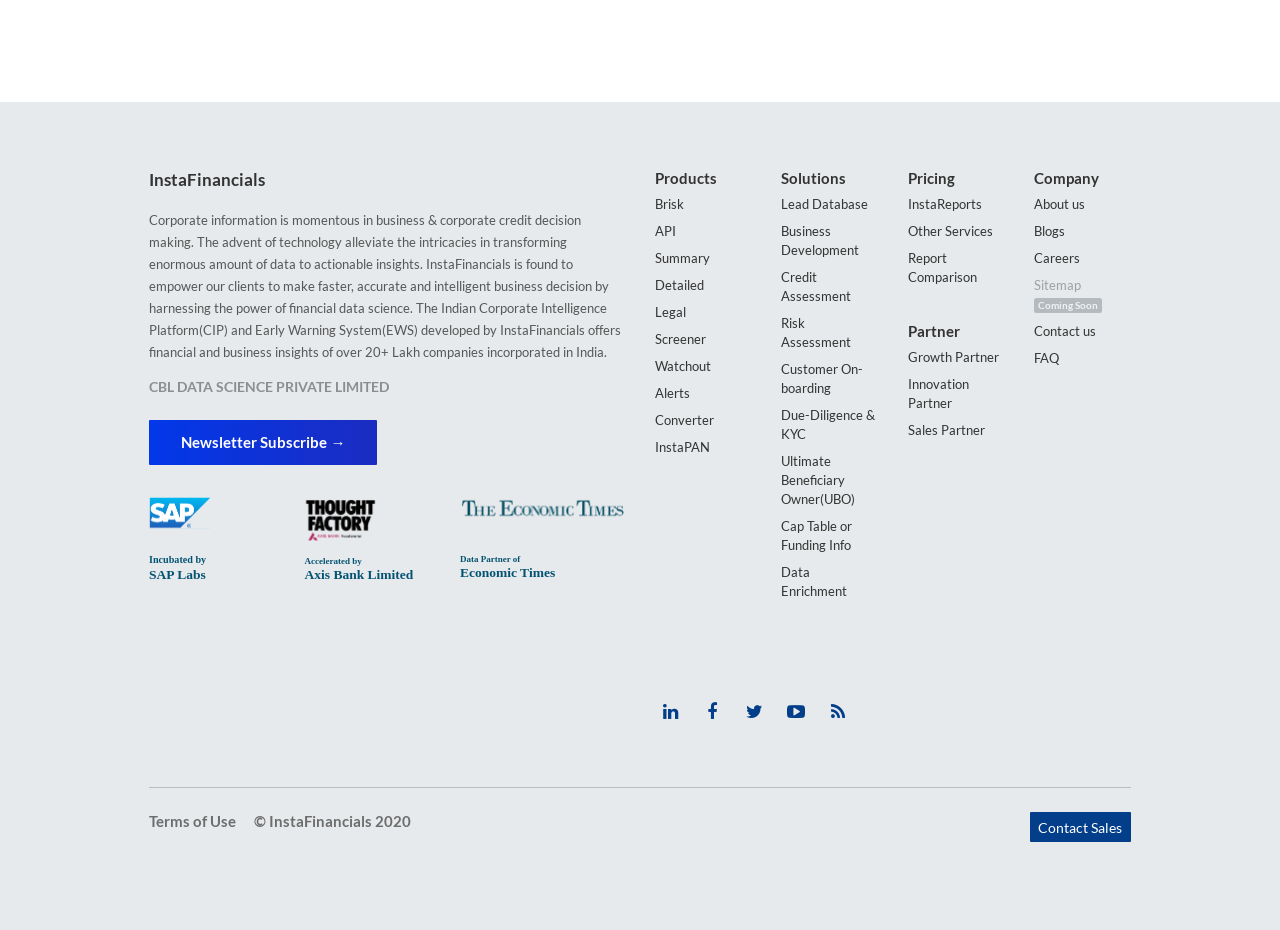Bounding box coordinates are specified in the format (top-left x, top-left y, bottom-right x, bottom-right y). All values are floating point numbers bounded between 0 and 1. Please provide the bounding box coordinate of the region this sentence describes: BRC Fire Risk Assessment

None